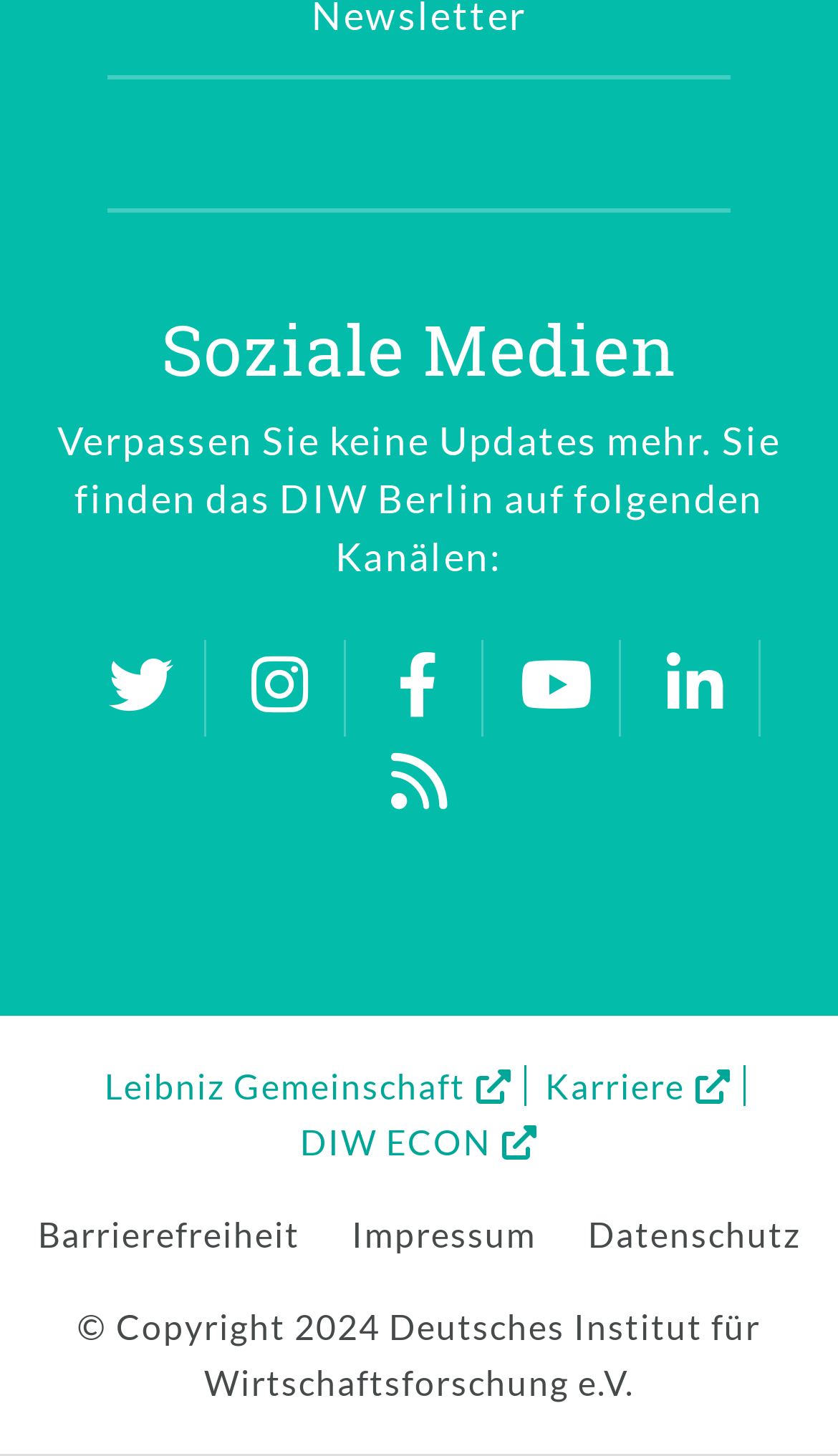What is the purpose of the 'Barrierefreiheit' link?
Please respond to the question with a detailed and thorough explanation.

I inferred the purpose of the link by its name 'Barrierefreiheit', which is German for 'Accessibility', suggesting that it leads to a page about accessibility features or options on the website.